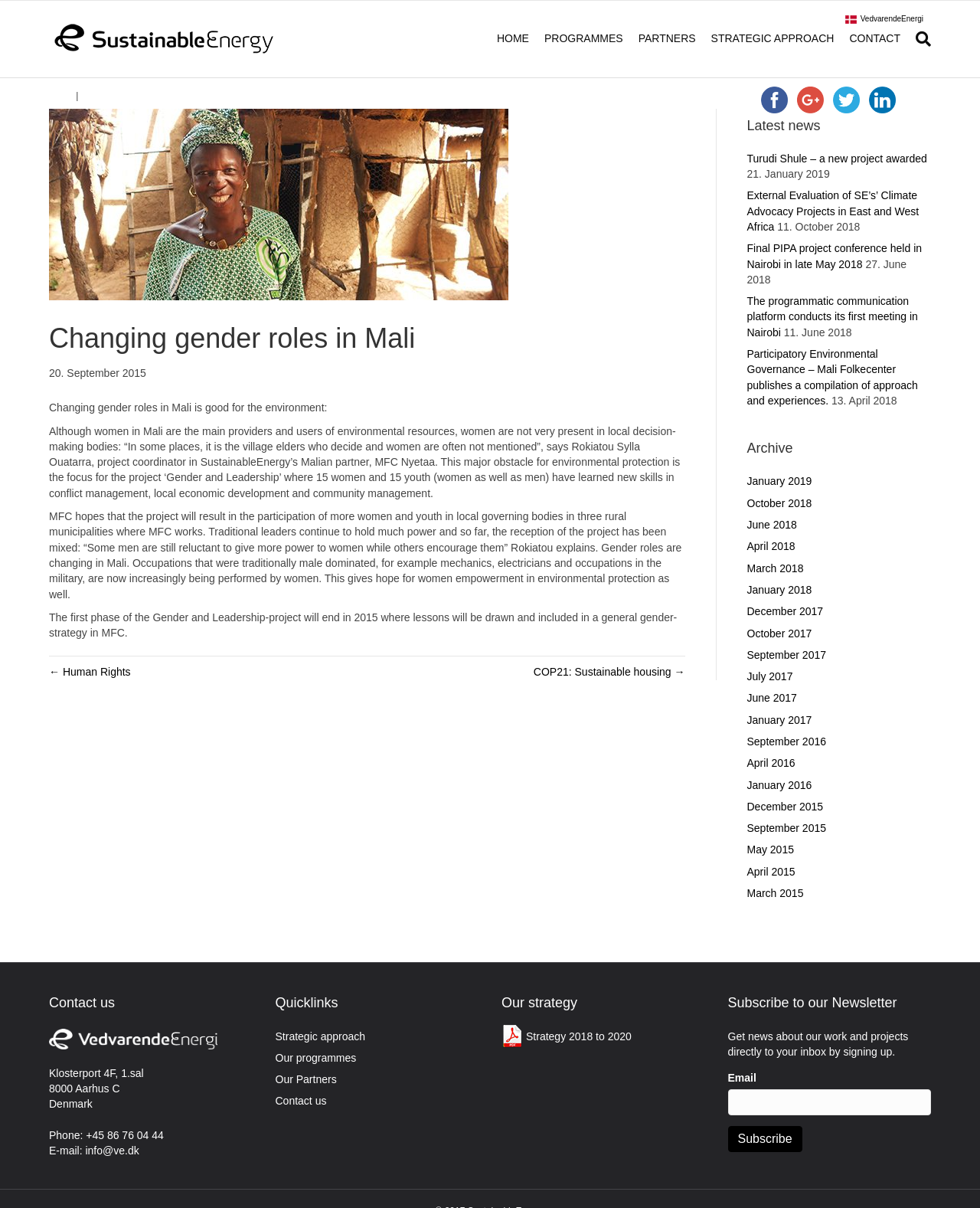What is the phone number of the organization?
Using the image, elaborate on the answer with as much detail as possible.

The phone number of the organization is mentioned in the 'Contact us' section, which is +45 86 76 04 44.